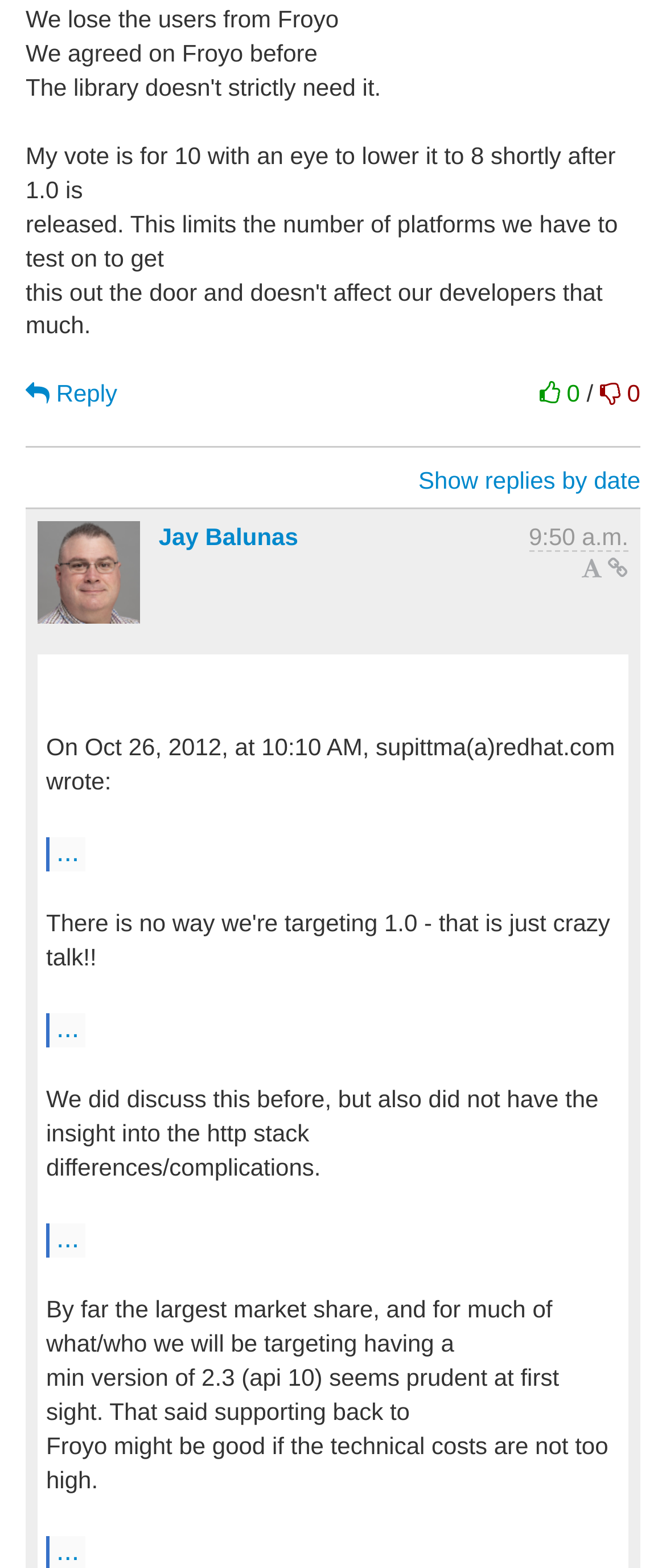Identify the bounding box coordinates of the region that needs to be clicked to carry out this instruction: "Display in fixed font". Provide these coordinates as four float numbers ranging from 0 to 1, i.e., [left, top, right, bottom].

[0.873, 0.357, 0.904, 0.371]